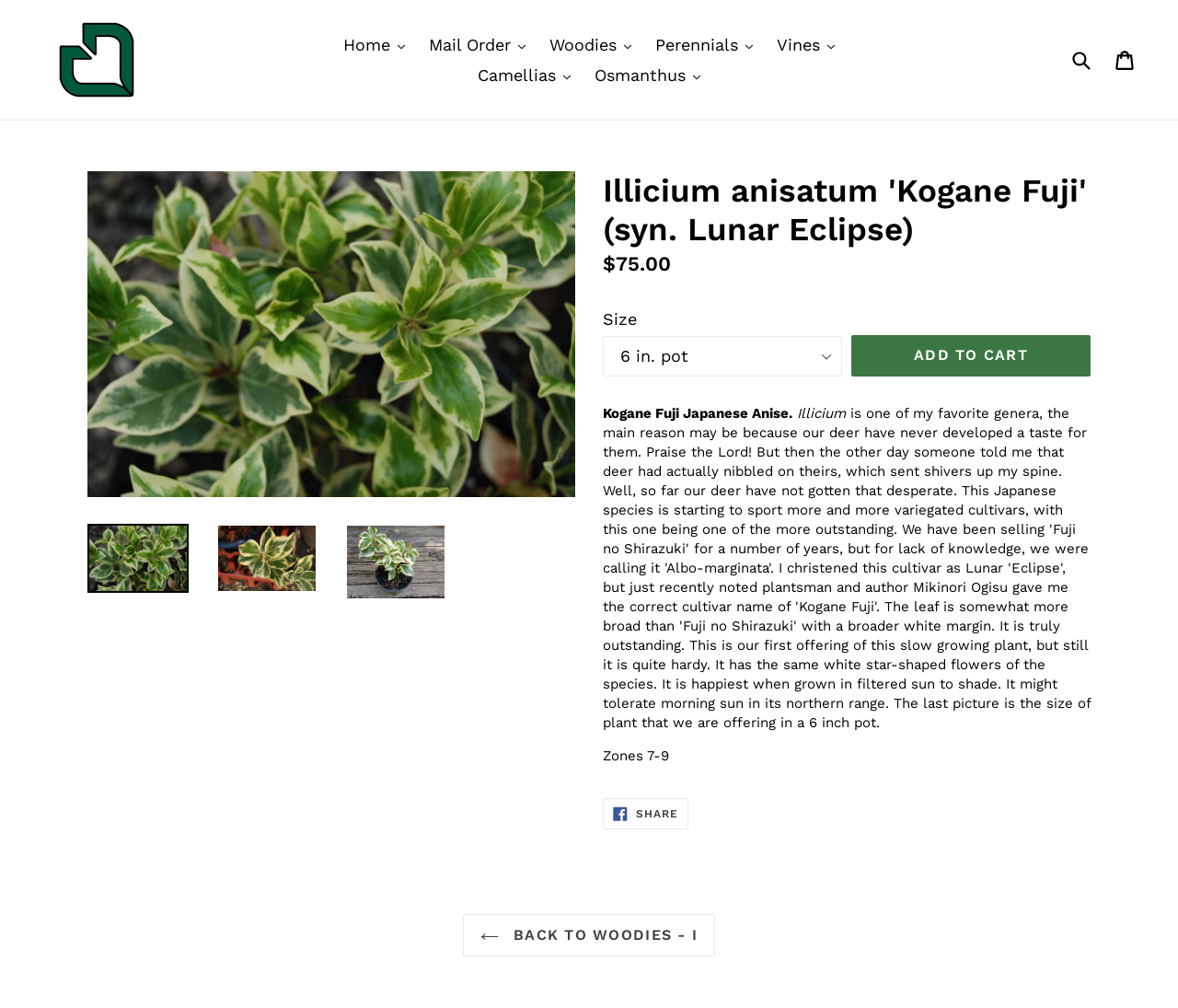Find the bounding box coordinates of the element you need to click on to perform this action: 'Click the logo'. The coordinates should be represented by four float values between 0 and 1, in the format [left, top, right, bottom].

None